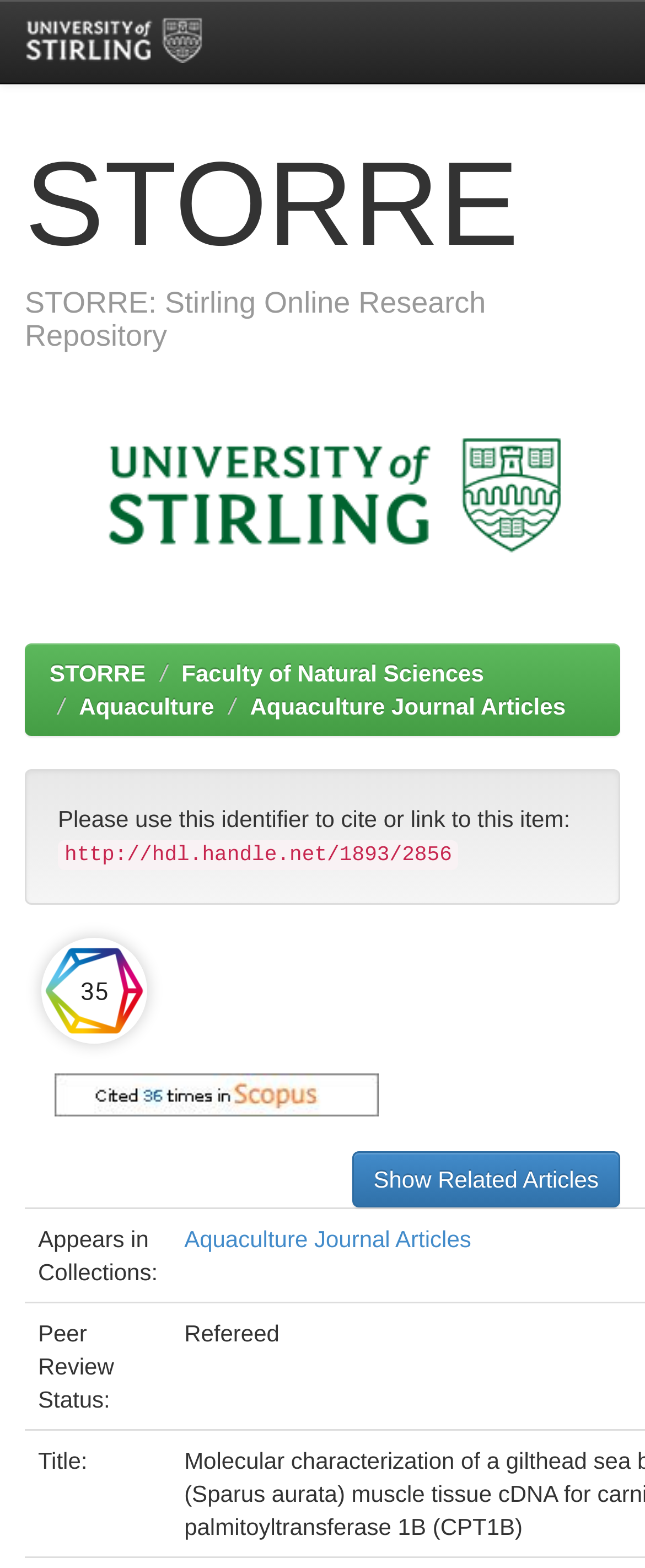Based on the image, please elaborate on the answer to the following question:
What is the citation identifier for this item?

I found a StaticText element with the text 'http://hdl.handle.net/1893/2856' which is located below the text 'Please use this identifier to cite or link to this item:', indicating that it is the citation identifier for this item.